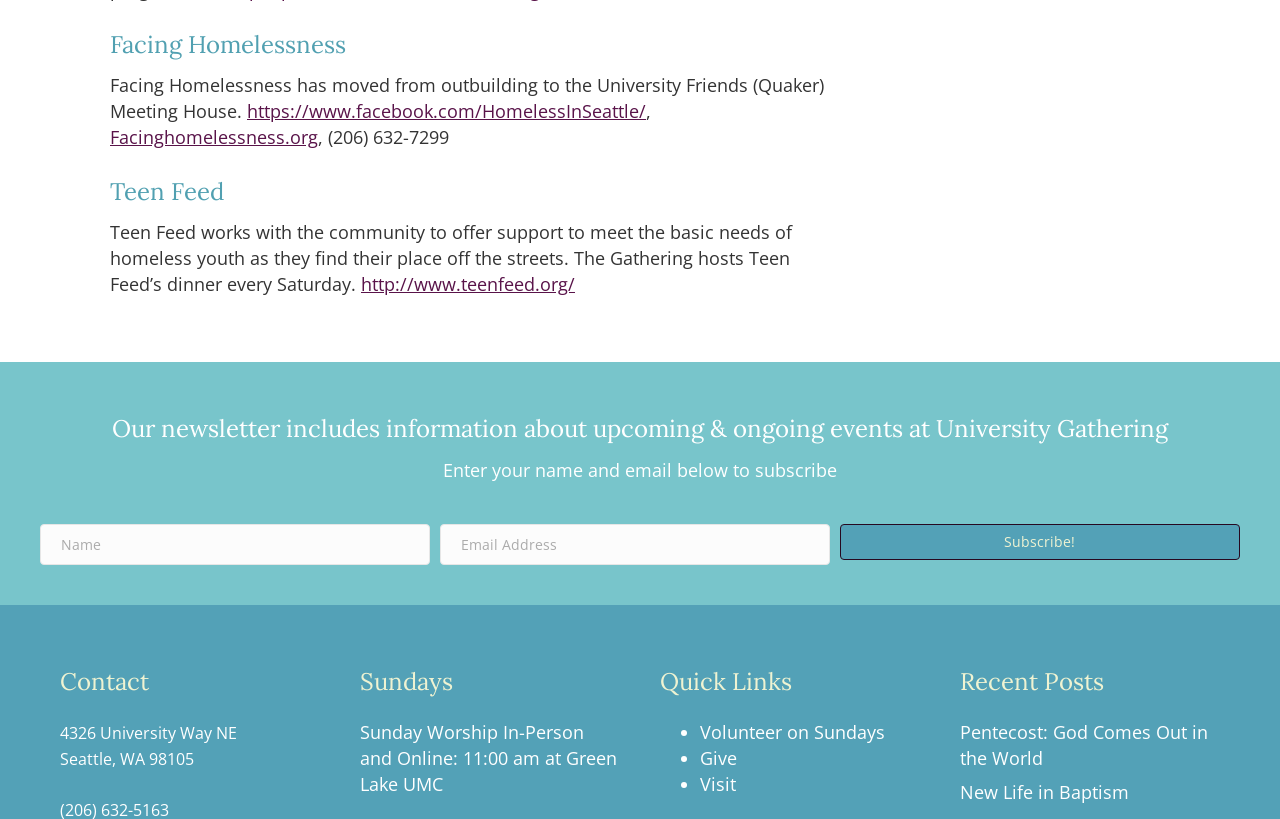Given the element description, predict the bounding box coordinates in the format (top-left x, top-left y, bottom-right x, bottom-right y), using floating point numbers between 0 and 1: New Life in Baptism

[0.75, 0.953, 0.882, 0.982]